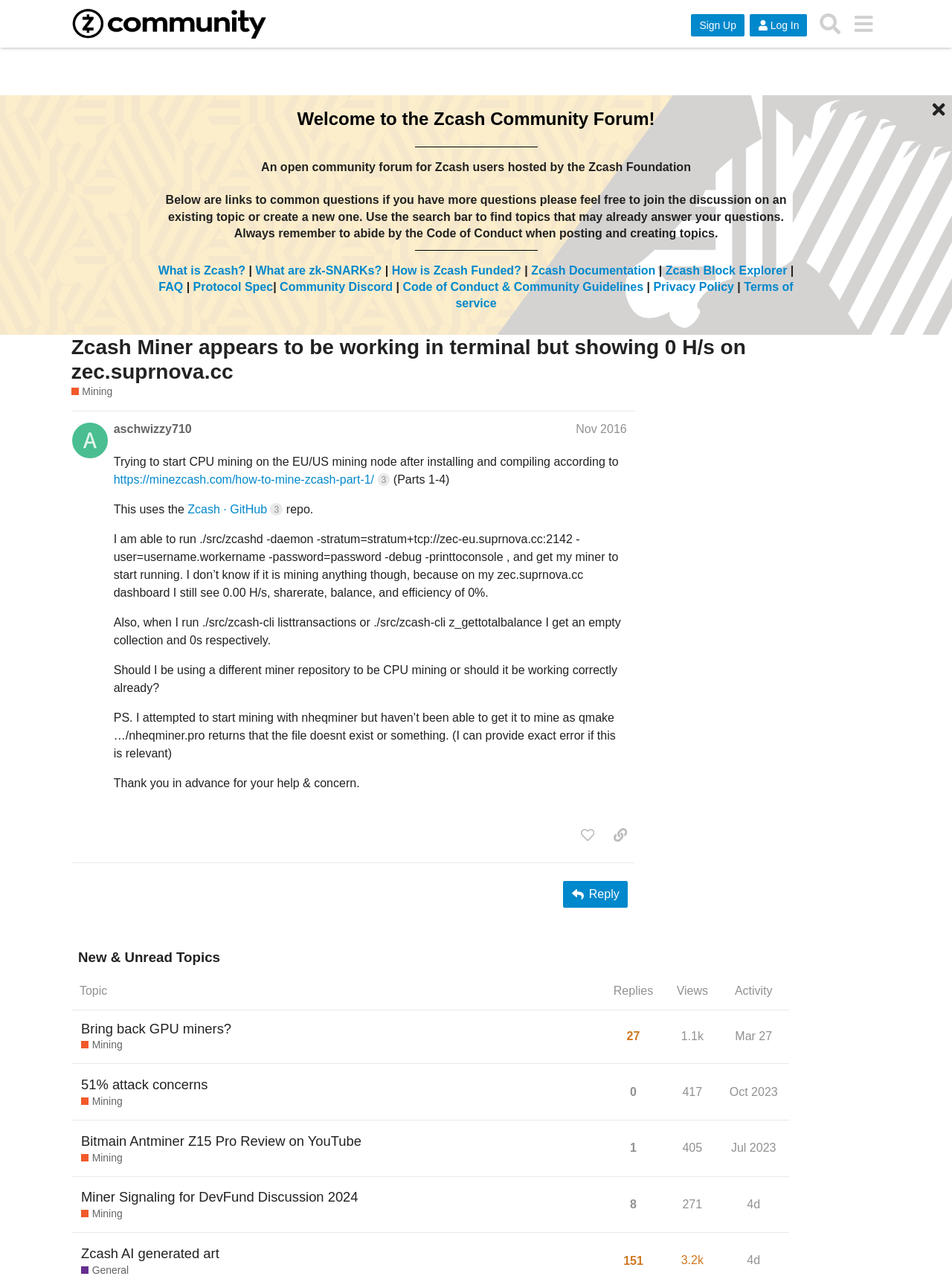Give a concise answer of one word or phrase to the question: 
What is the name of the forum?

Zcash Community Forum